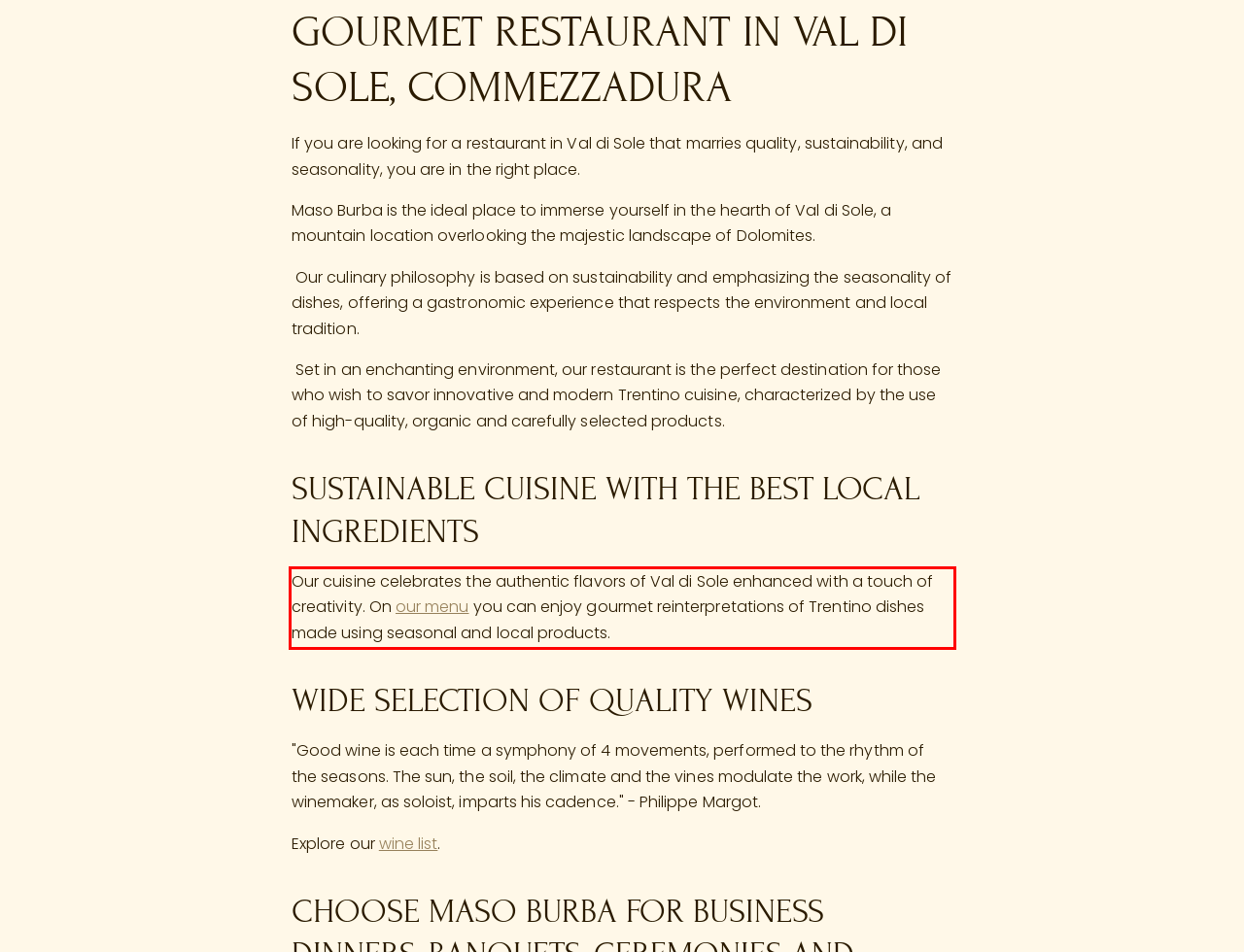You are provided with a screenshot of a webpage containing a red bounding box. Please extract the text enclosed by this red bounding box.

Our cuisine celebrates the authentic flavors of Val di Sole enhanced with a touch of creativity. On our menu you can enjoy gourmet reinterpretations of Trentino dishes made using seasonal and local products.